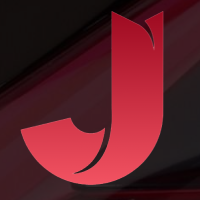What is the shape of the curve in the logo?
Ensure your answer is thorough and detailed.

The design includes a dynamic curve that gives the letter 'J' a sense of motion, making it visually engaging and adding to the modern aesthetic of the logo.